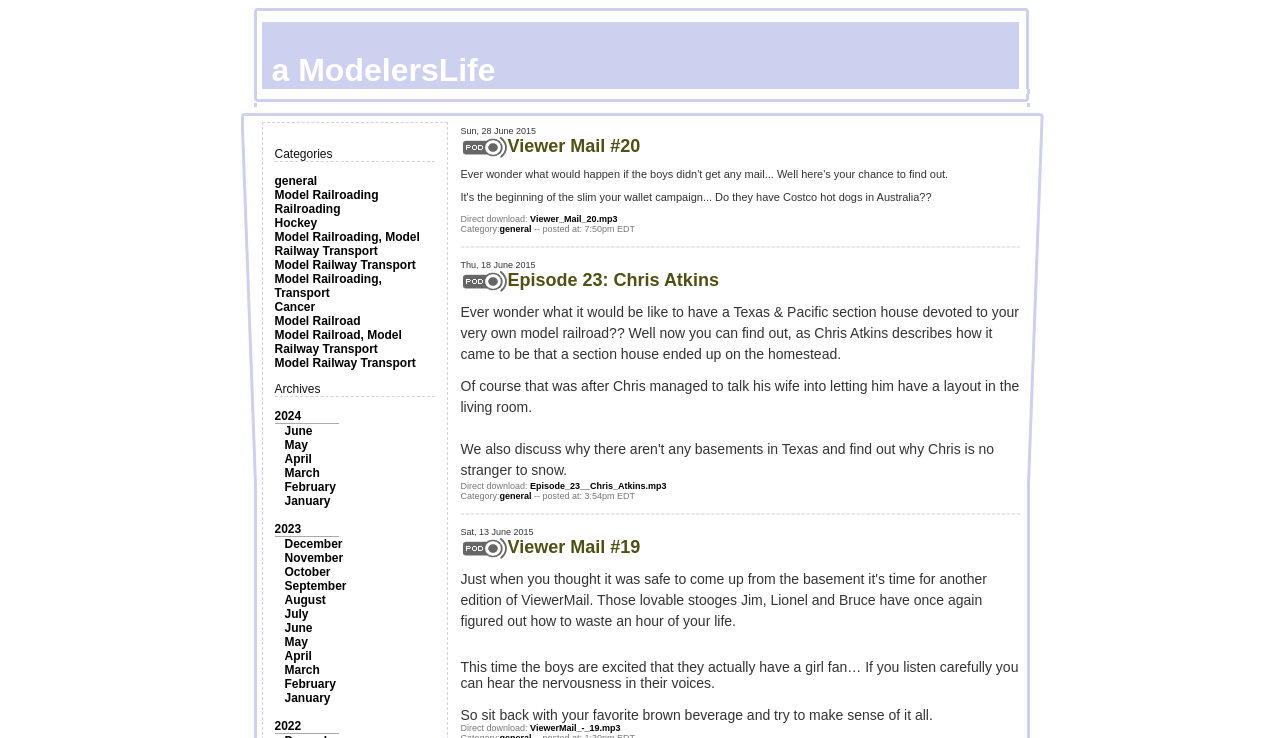Can you specify the bounding box coordinates of the area that needs to be clicked to fulfill the following instruction: "Download 'Viewer Mail #20'"?

[0.414, 0.29, 0.482, 0.304]